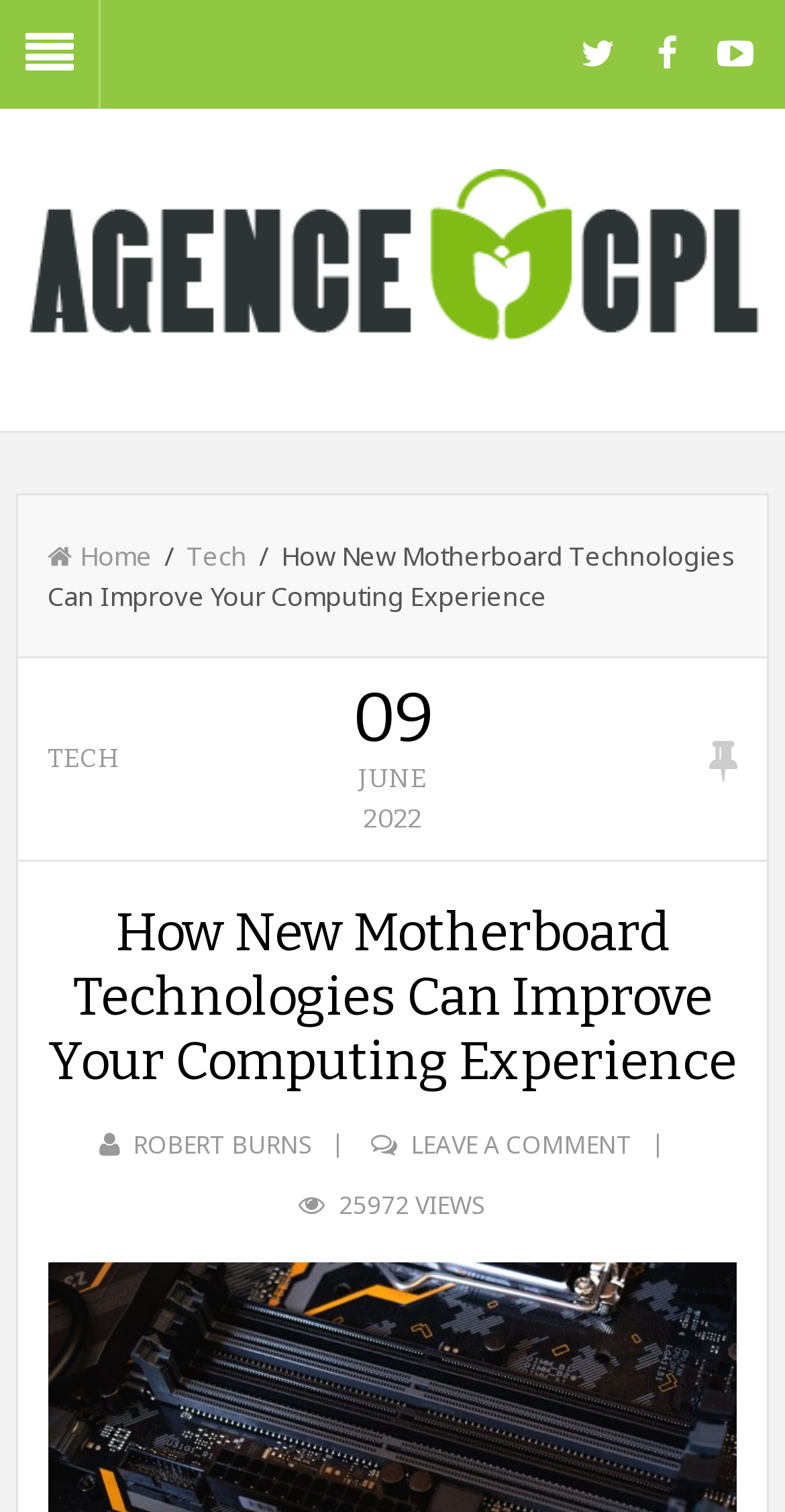Who is the author of the article?
Based on the visual, give a brief answer using one word or a short phrase.

ROBERT BURNS